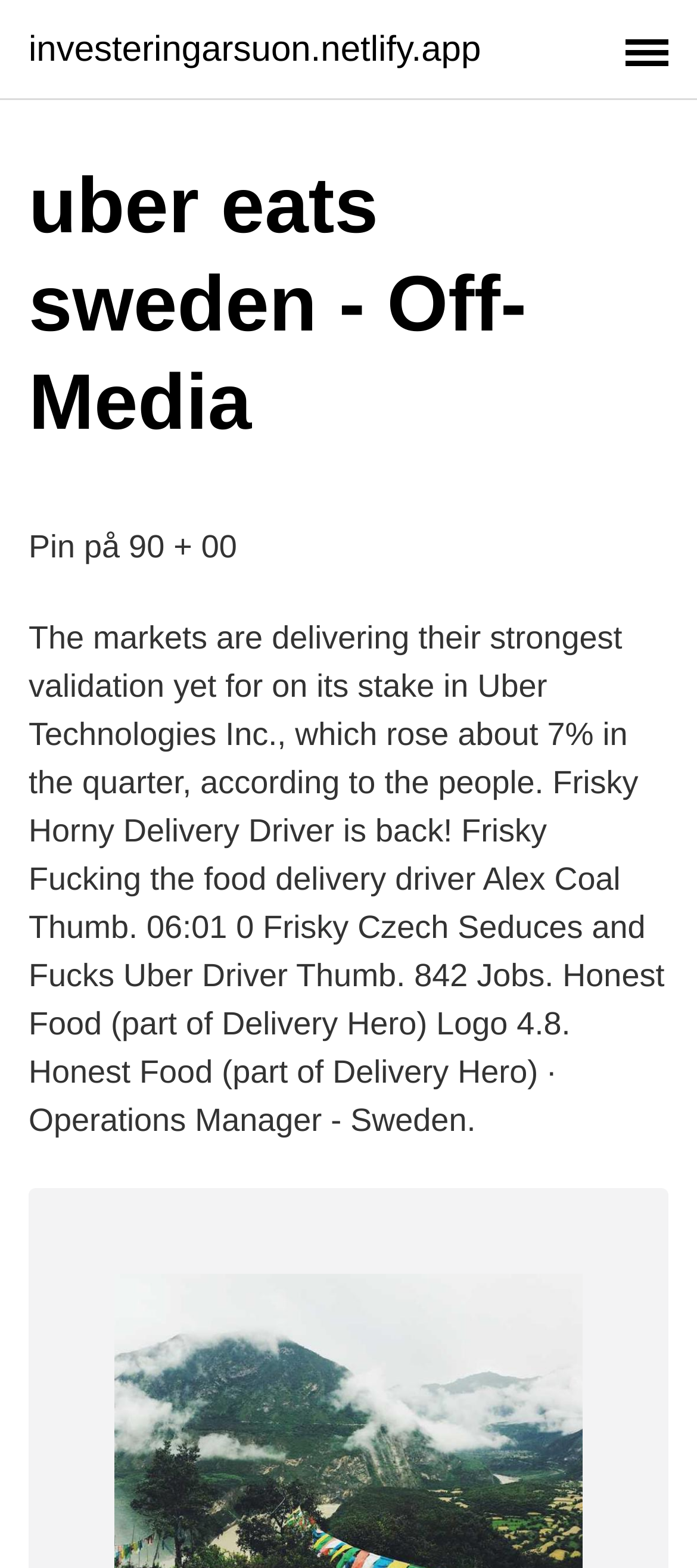Locate the UI element described by investeringarsuon.netlify.app and provide its bounding box coordinates. Use the format (top-left x, top-left y, bottom-right x, bottom-right y) with all values as floating point numbers between 0 and 1.

[0.041, 0.02, 0.69, 0.043]